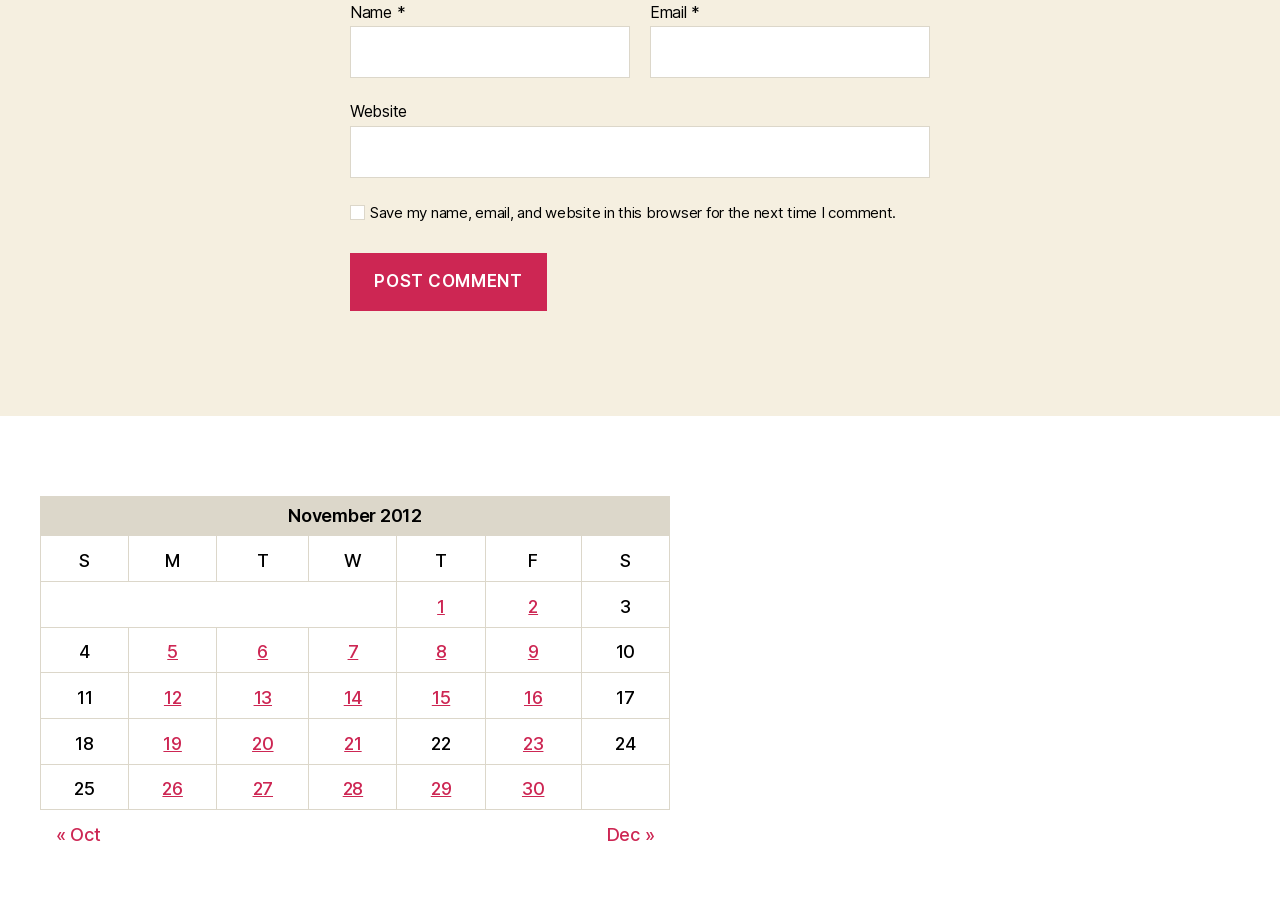Find the bounding box coordinates for the HTML element described in this sentence: "parent_node: Email * aria-describedby="email-notes" name="email"". Provide the coordinates as four float numbers between 0 and 1, in the format [left, top, right, bottom].

[0.508, 0.029, 0.727, 0.087]